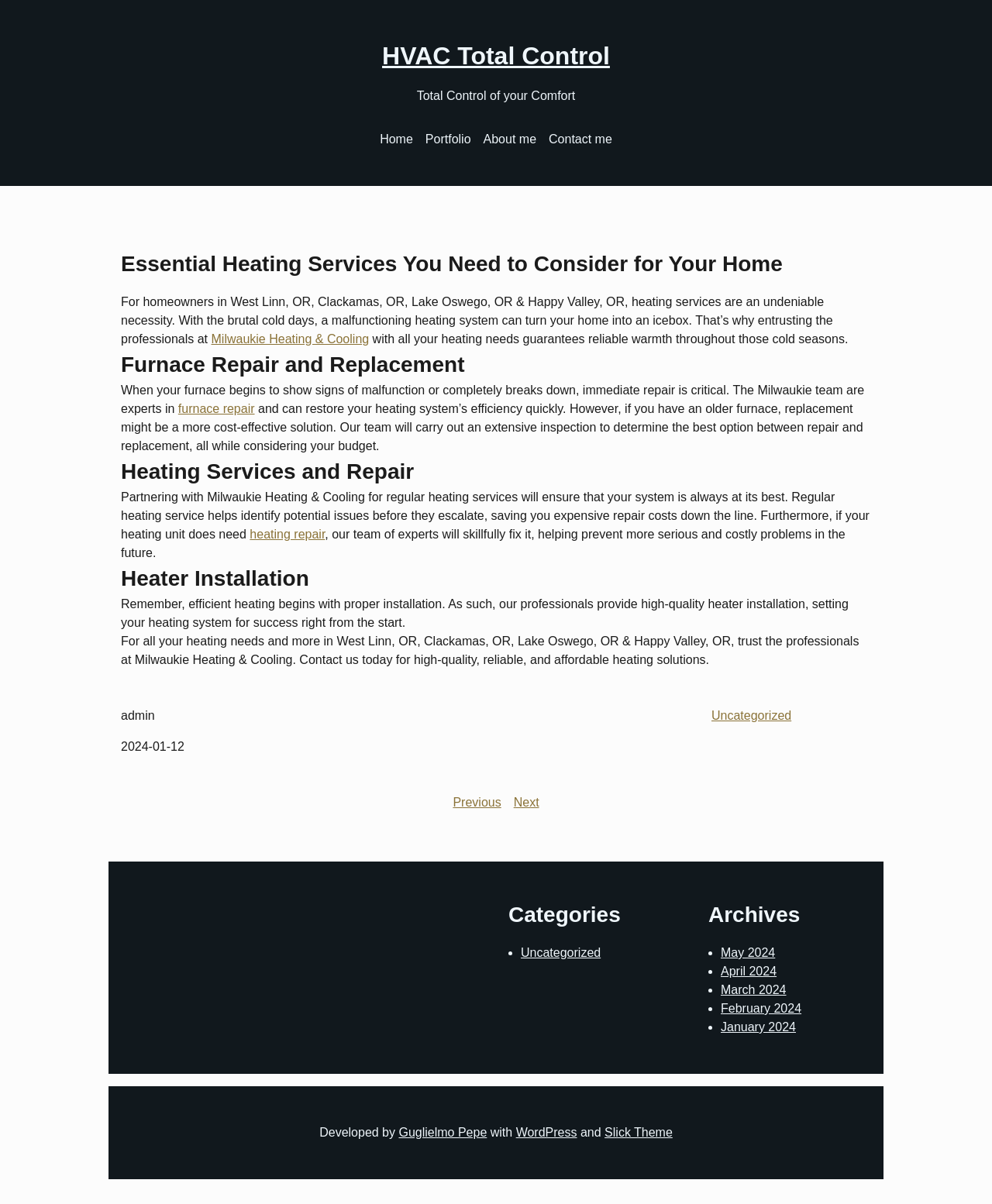Please identify the bounding box coordinates for the region that you need to click to follow this instruction: "View the 'Archives' section".

[0.714, 0.746, 0.82, 0.773]